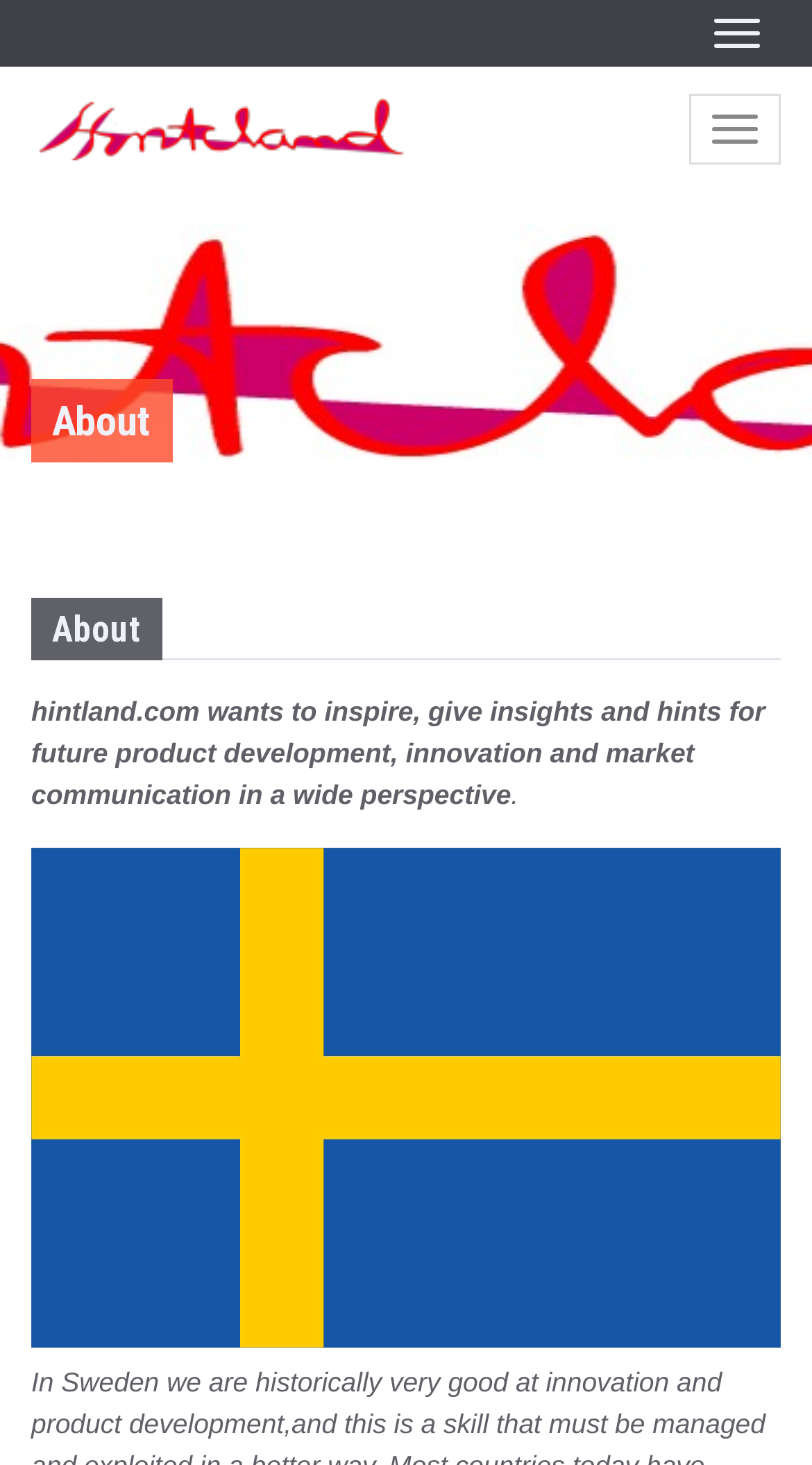Provide an in-depth caption for the contents of the webpage.

The webpage is about hintland.com, a platform focused on inspiring and providing insights for future product development, innovation, and market communication. At the top-right corner, there are two "Menu" buttons, and a "Skip to content" link is located at the top-left corner. The website's logo, "hintland.com", is situated at the top-center of the page.

Below the logo, a heading "About" is displayed, followed by a header section that spans the entire width of the page. Within this section, a subheading "About" is placed at the left side, and a paragraph of text is located below it. This paragraph explains the purpose of hintland.com, which is to inspire and provide insights for future product development, innovation, and market communication.

Further down, there is a brief sentence followed by a link to "Flaggor_Sverige", which is accompanied by an image of the Swedish flag. Below this link, a sentence discusses Sweden's historical strengths in innovation and product development.

Overall, the webpage has a simple and clean layout, with a focus on conveying the purpose and mission of hintland.com.